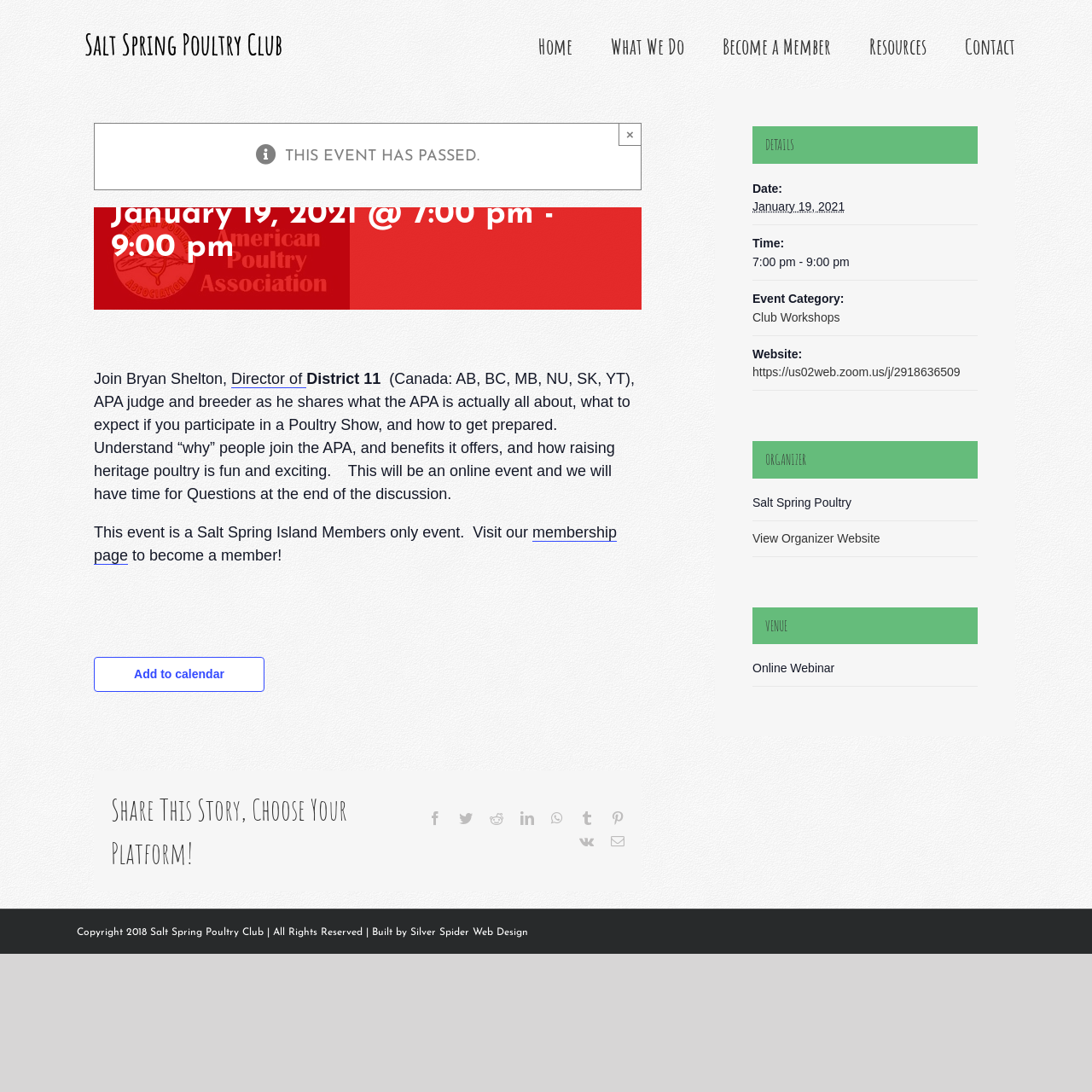From the webpage screenshot, predict the bounding box of the UI element that matches this description: "×".

[0.566, 0.112, 0.588, 0.134]